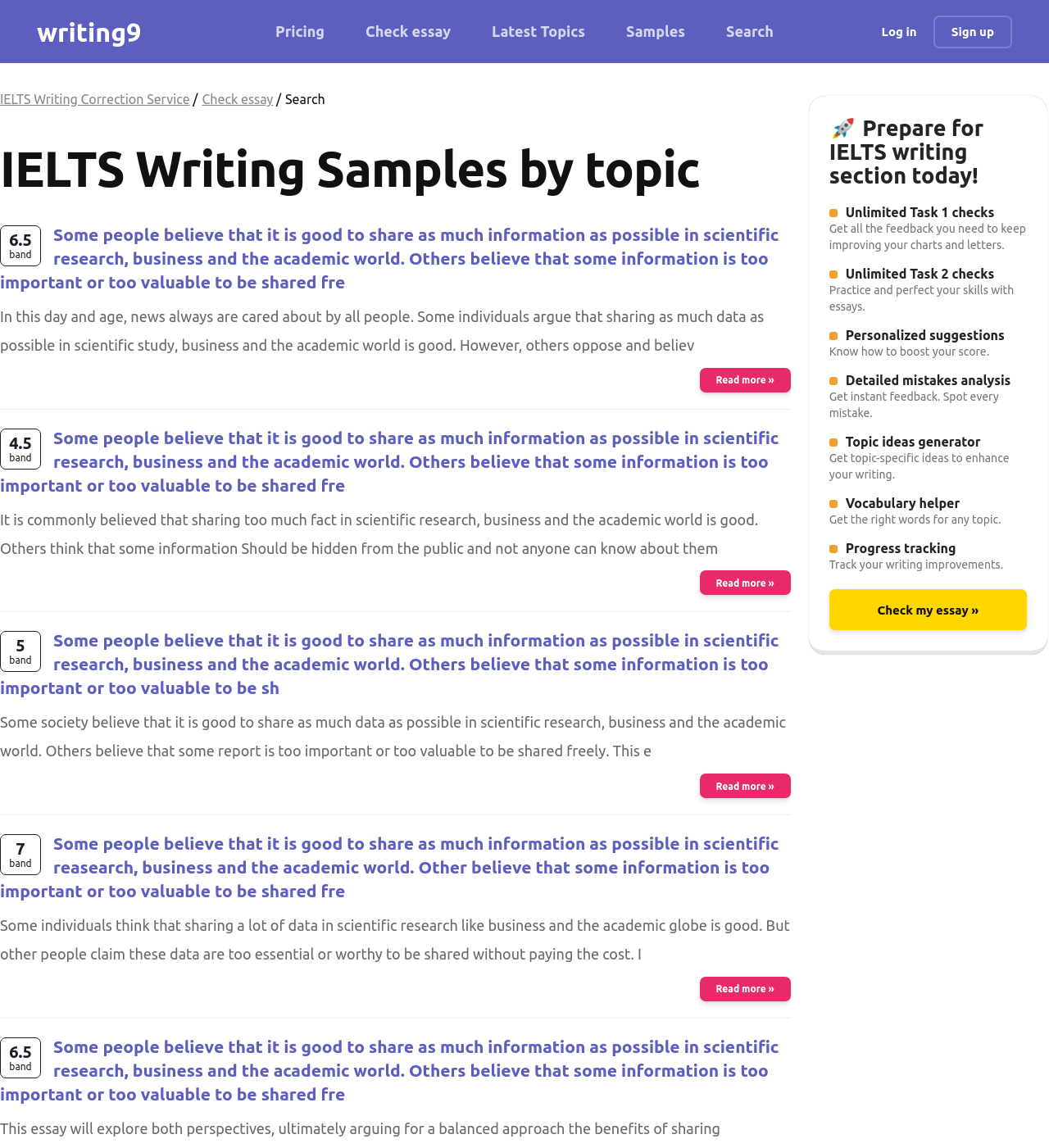Highlight the bounding box coordinates of the region I should click on to meet the following instruction: "Click on 'Read more »'".

[0.667, 0.323, 0.754, 0.336]